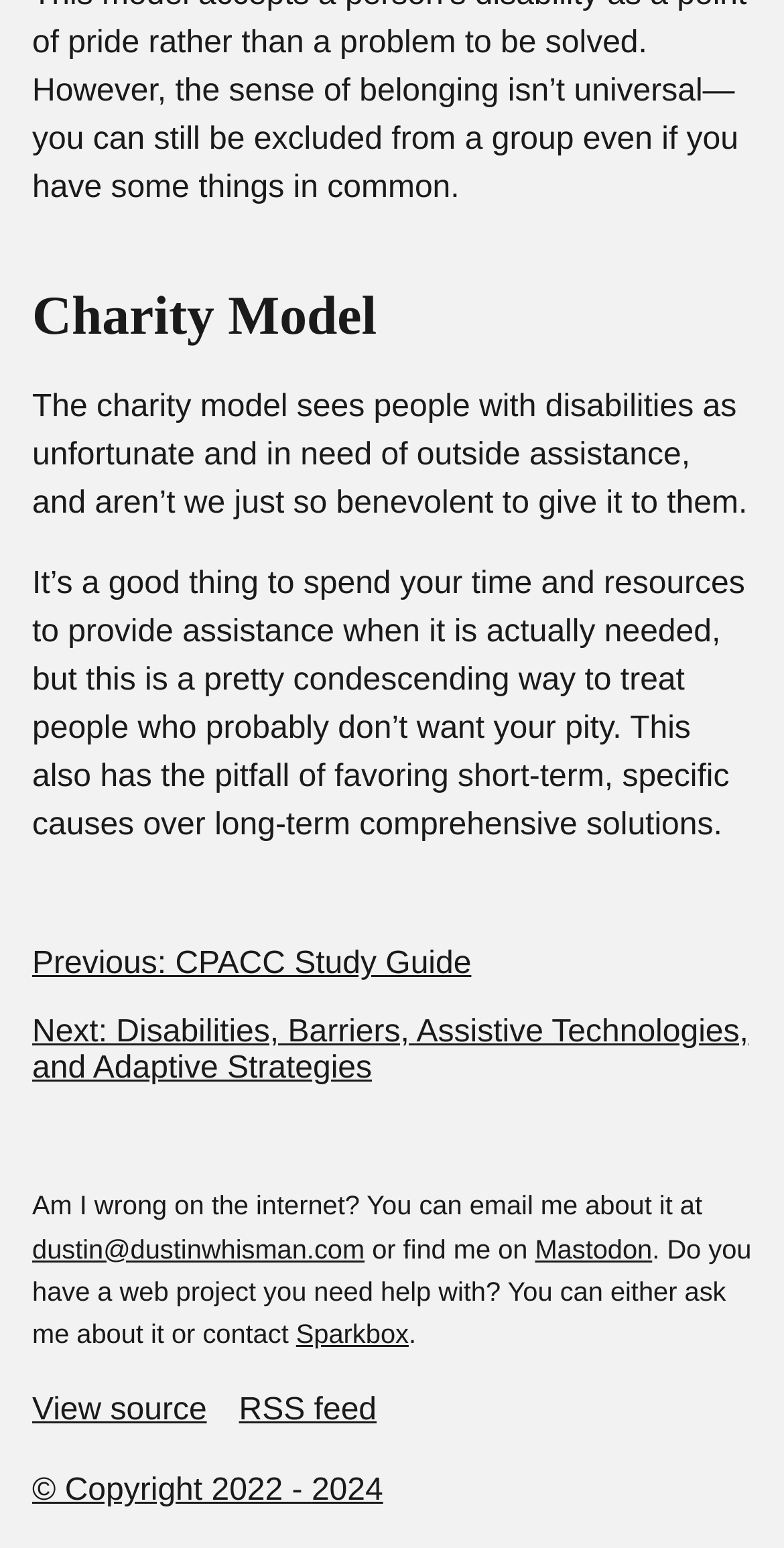What is the author's contact information?
Provide an in-depth and detailed explanation in response to the question.

The author's contact information is available at the bottom of the page, where it says 'You can email me about it at dustin@dustinwhisman.com'.